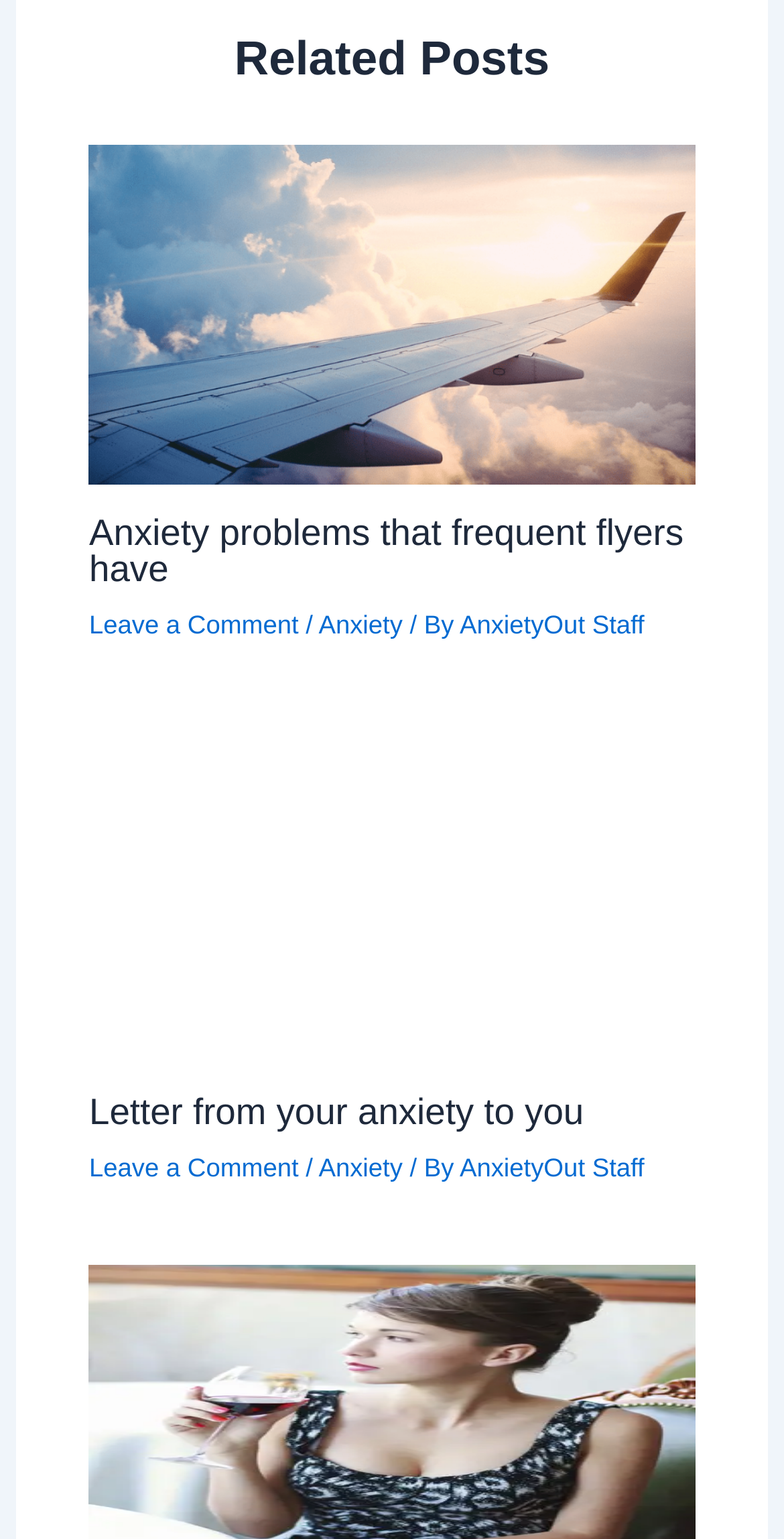Provide the bounding box coordinates in the format (top-left x, top-left y, bottom-right x, bottom-right y). All values are floating point numbers between 0 and 1. Determine the bounding box coordinate of the UI element described as: Anxiety

[0.406, 0.749, 0.514, 0.768]